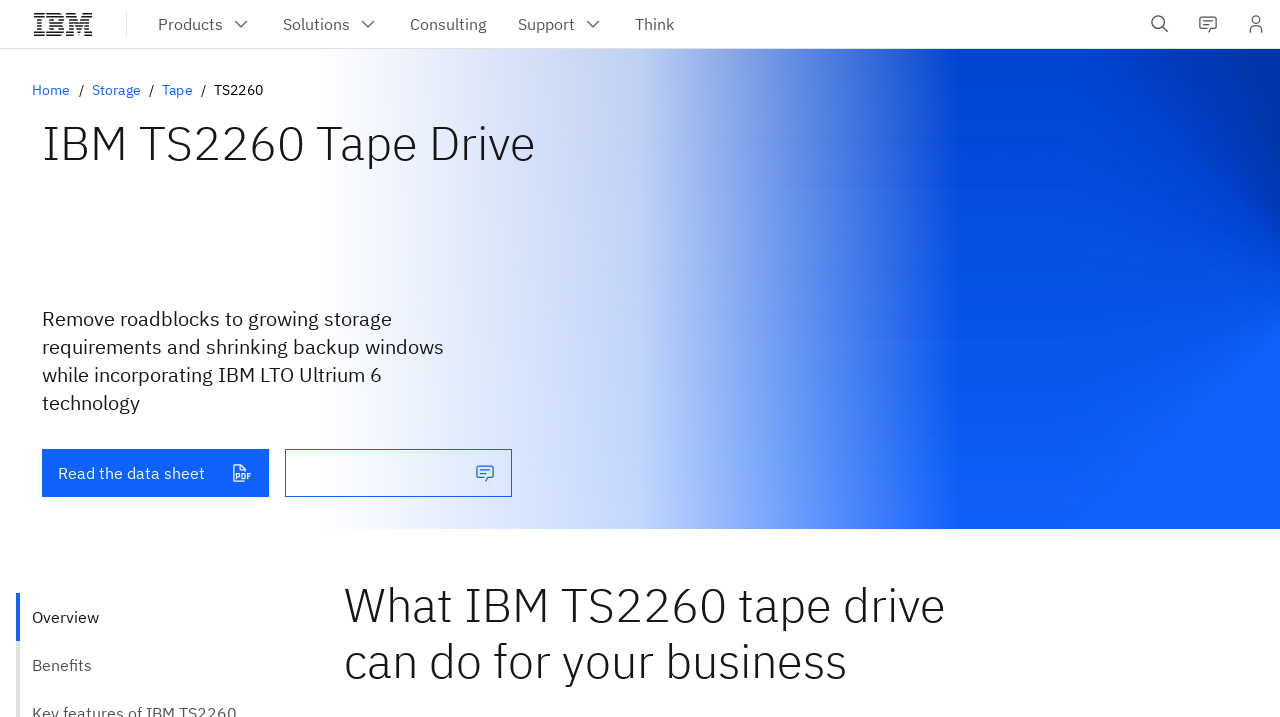What is the category of the product?
Answer the question in as much detail as possible.

I found the answer by looking at the link element 'Storage' which is a navigation link, indicating that the product belongs to the storage category.